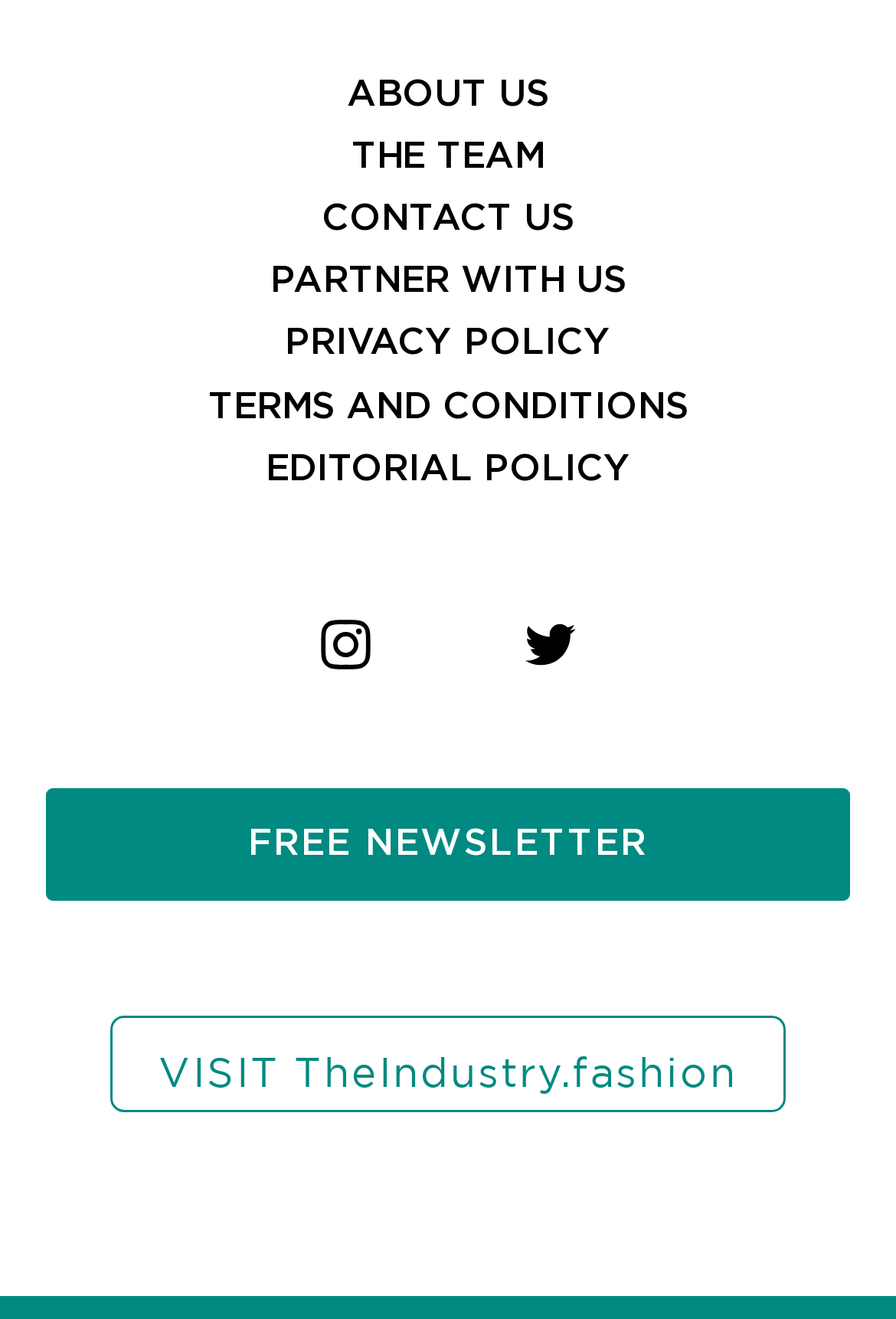Reply to the question with a single word or phrase:
What is the text of the call-to-action button?

FREE NEWSLETTER